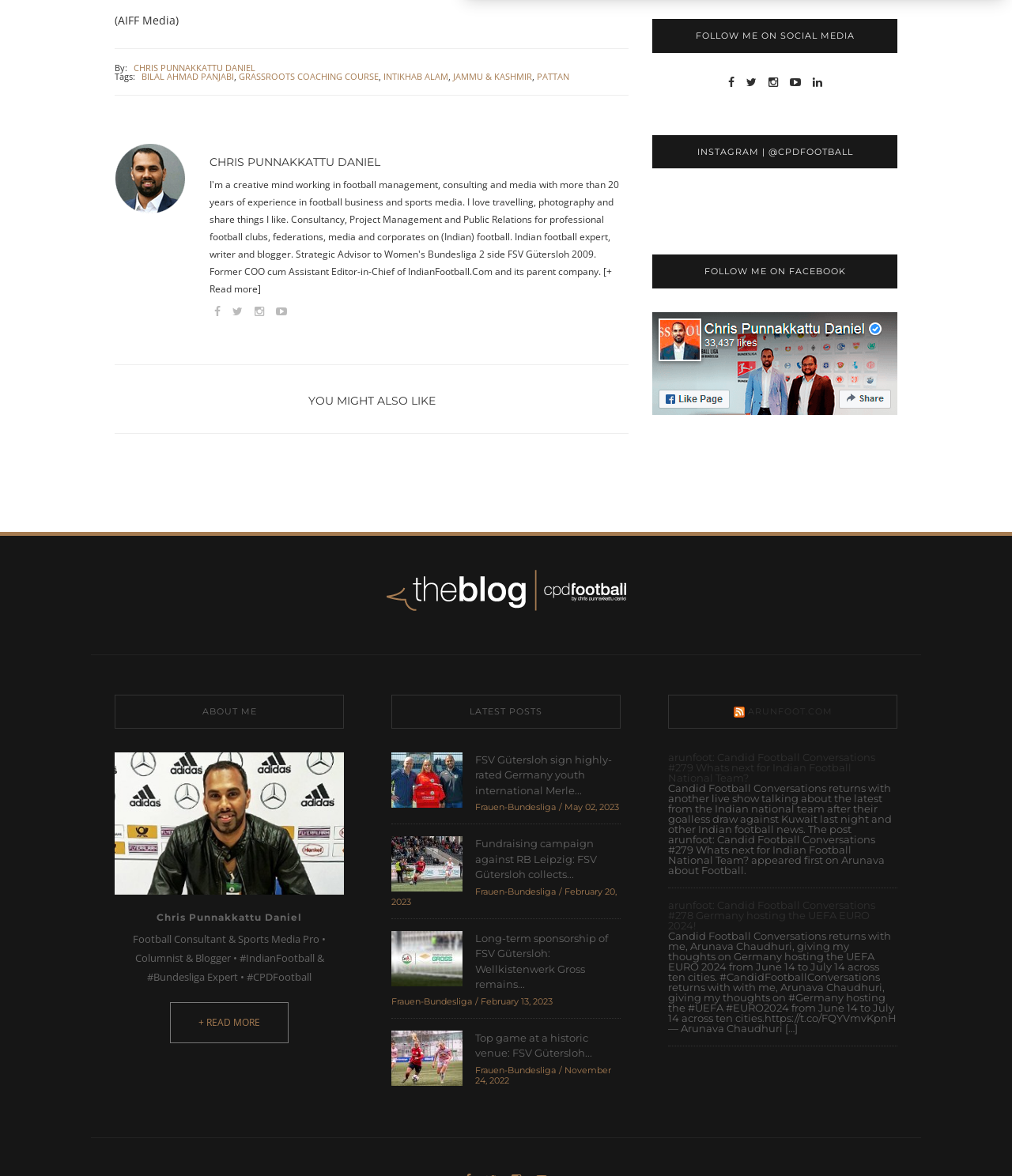Given the description Oct 25, 2022 07:29AM, predict the bounding box coordinates of the UI element. Ensure the coordinates are in the format (top-left x, top-left y, bottom-right x, bottom-right y) and all values are between 0 and 1.

None